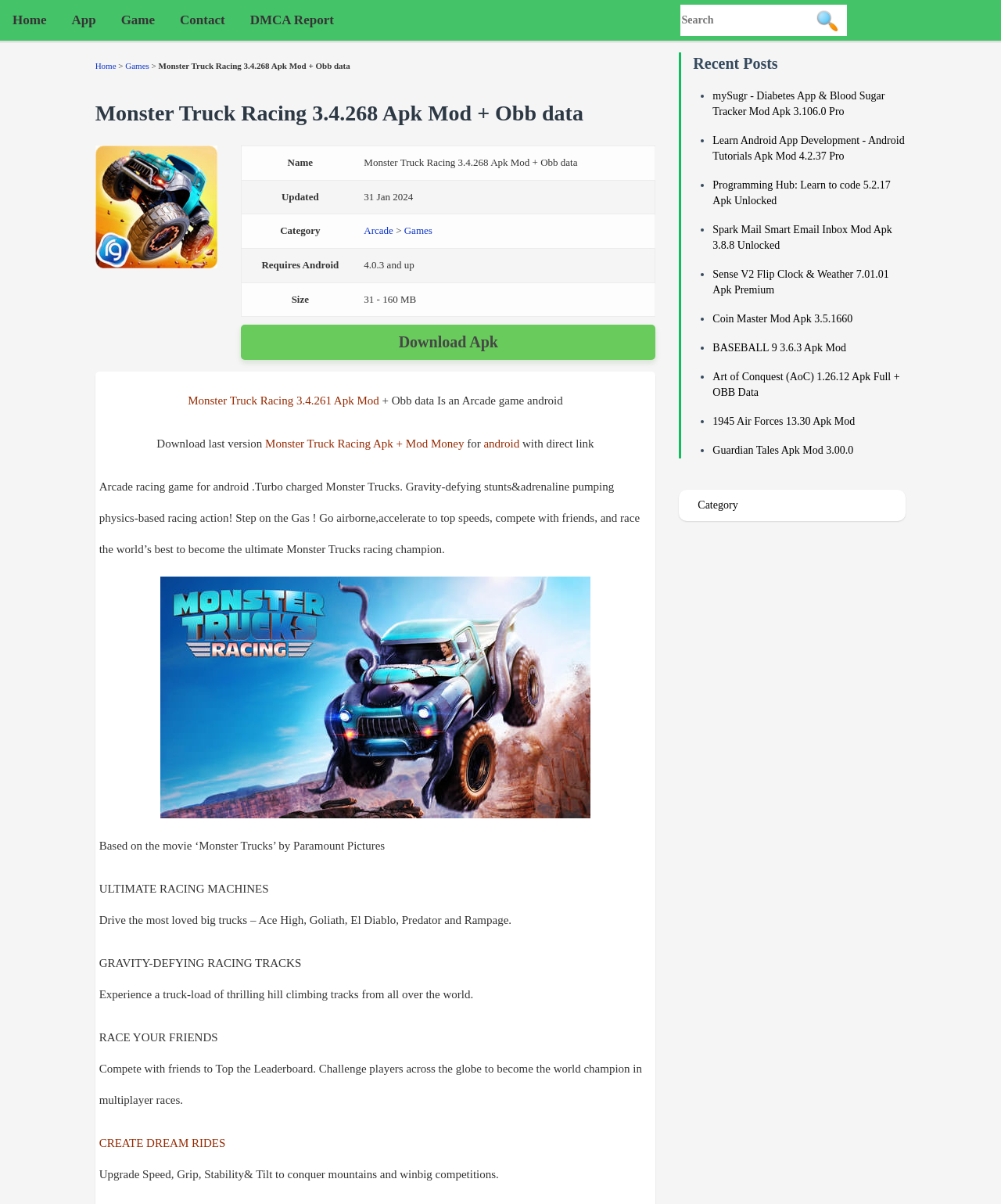Please mark the bounding box coordinates of the area that should be clicked to carry out the instruction: "Download the Monster Truck Racing Apk".

[0.241, 0.27, 0.655, 0.299]